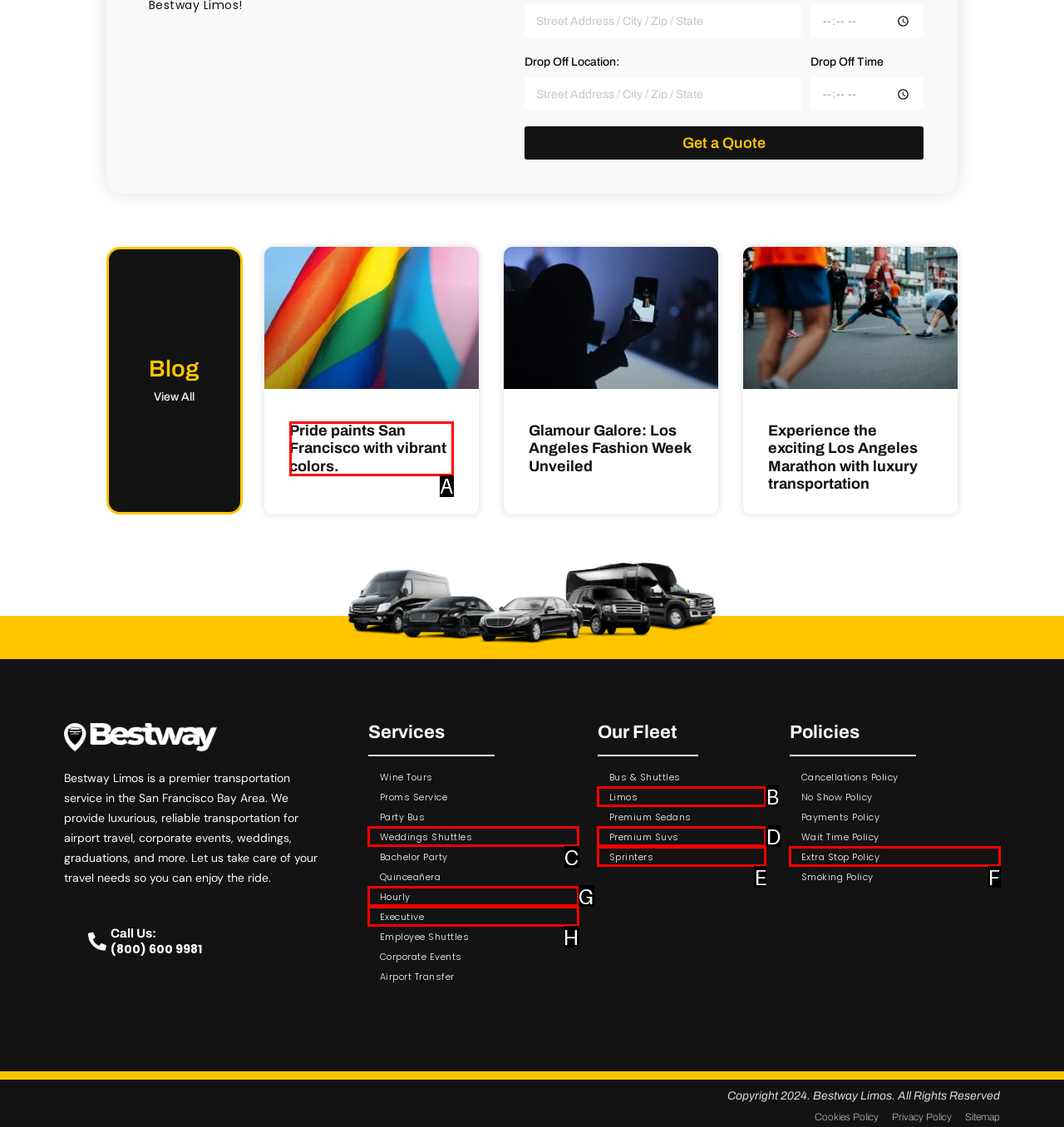Select the HTML element to finish the task: Read about Pride paints San Francisco with vibrant colors Reply with the letter of the correct option.

A